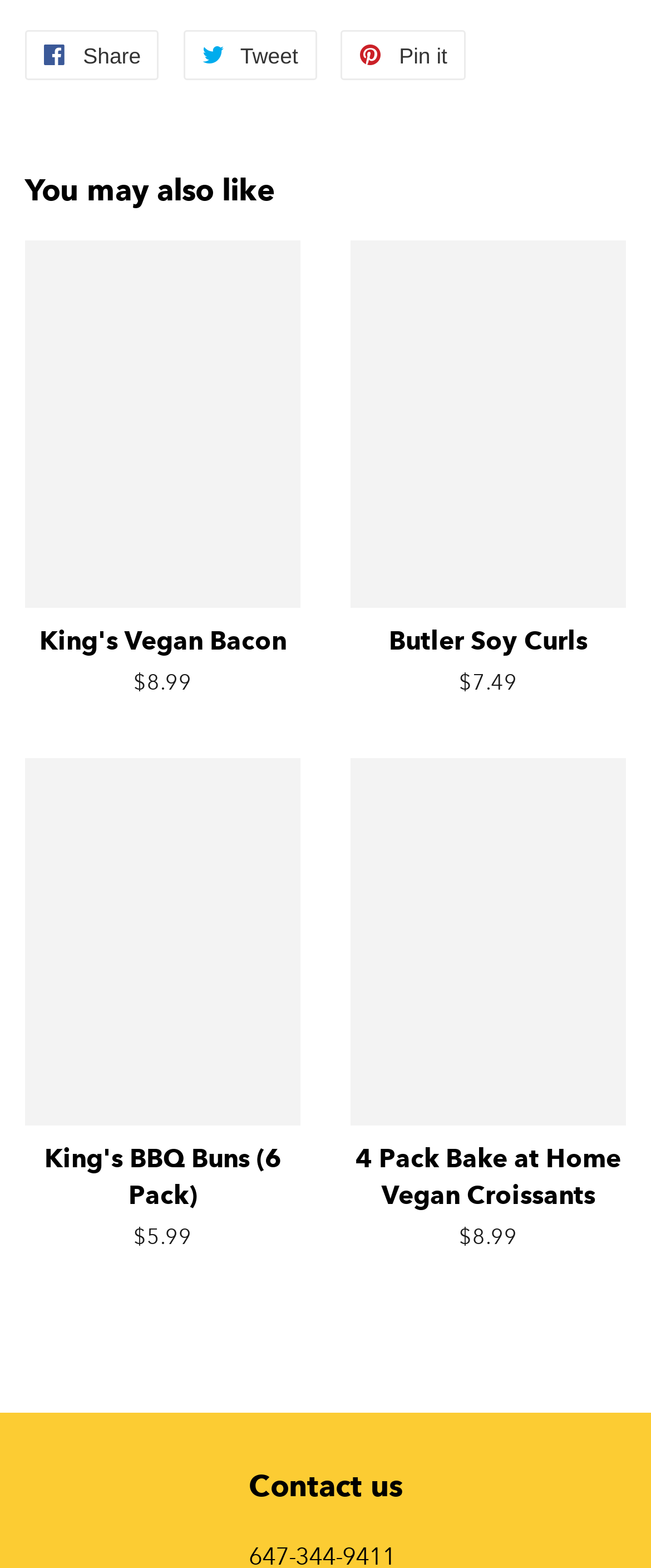What is the price of King's Vegan Bacon?
Look at the image and construct a detailed response to the question.

I found the price of King's Vegan Bacon by looking at the link element with the text 'King's Vegan Bacon King's Vegan Bacon Regular price $8.99'. The price is mentioned as 'Regular price $8.99'.